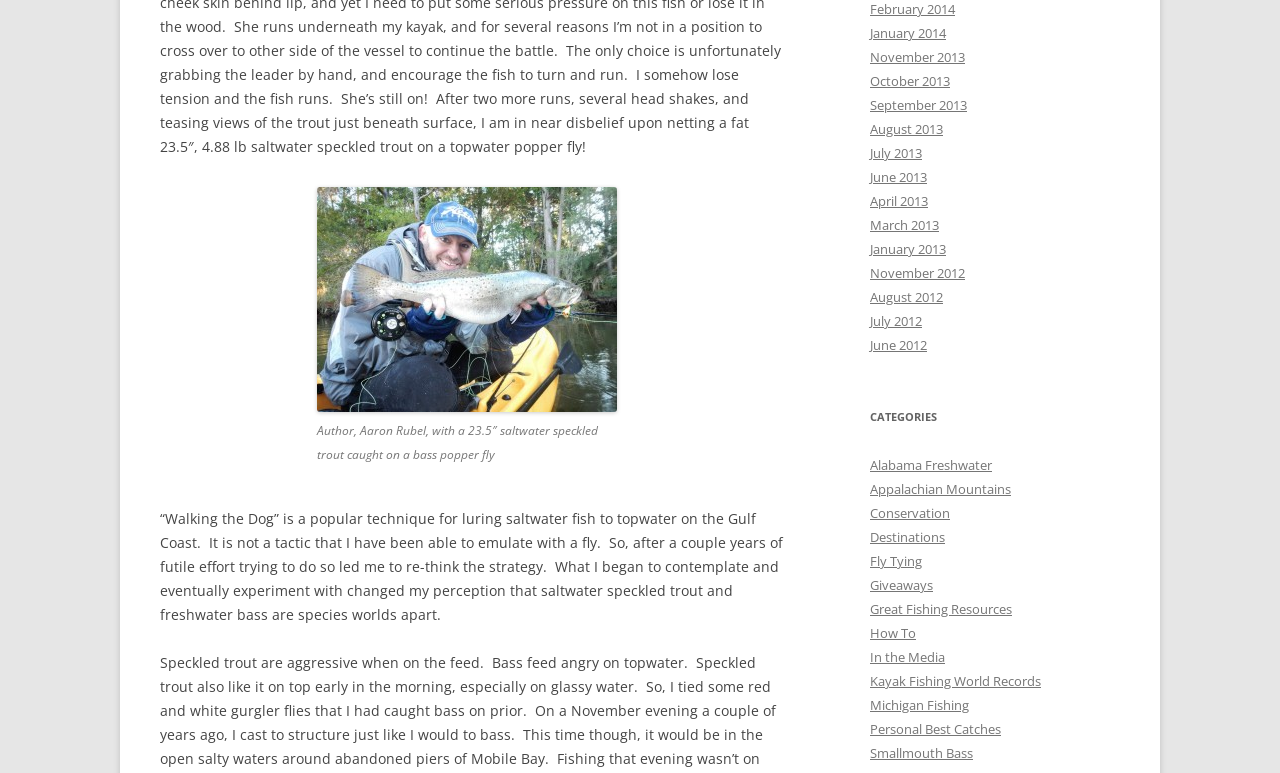Reply to the question below using a single word or brief phrase:
How many categories are listed?

14